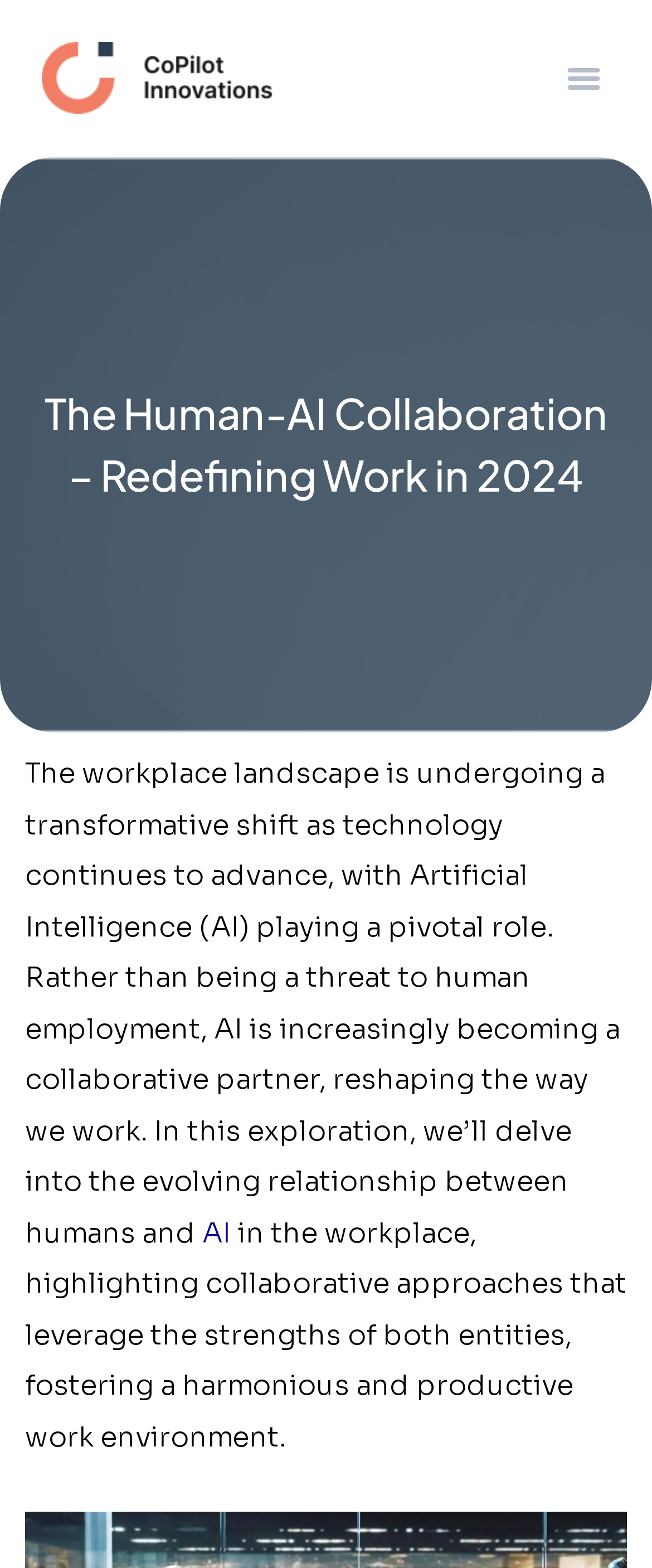Specify the bounding box coordinates (top-left x, top-left y, bottom-right x, bottom-right y) of the UI element in the screenshot that matches this description: Compliance Information

None